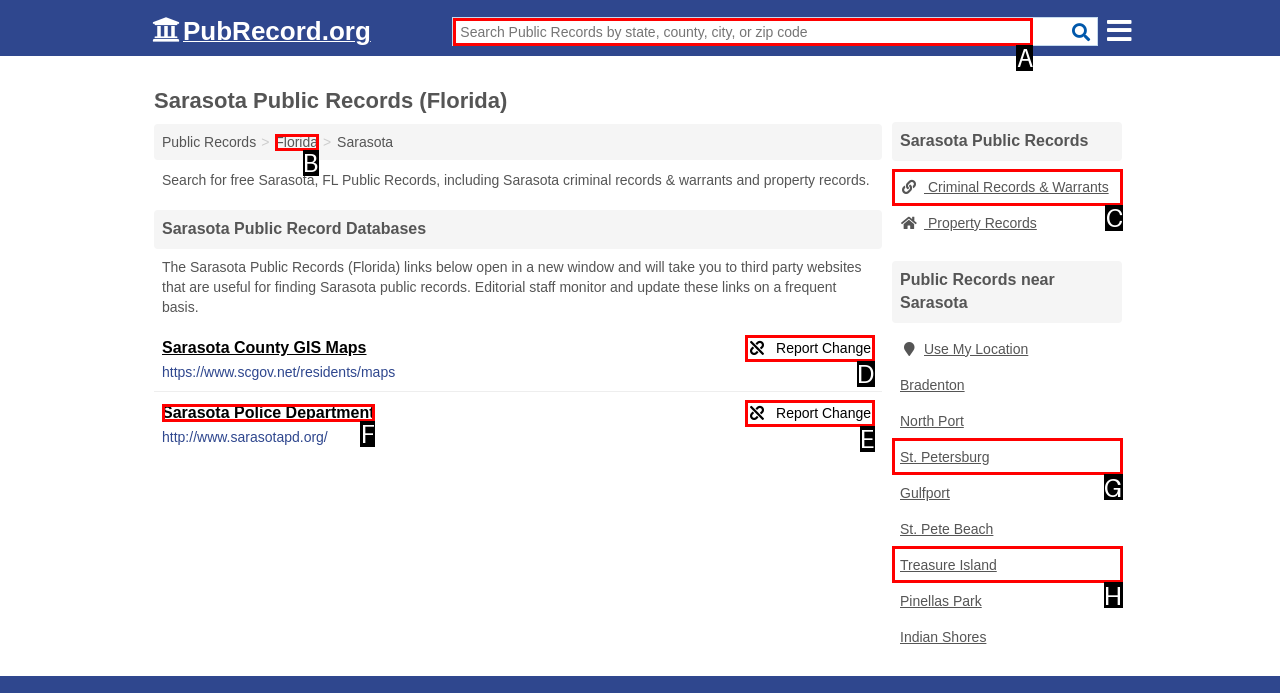Choose the HTML element to click for this instruction: Check Criminal Records & Warrants Answer with the letter of the correct choice from the given options.

C